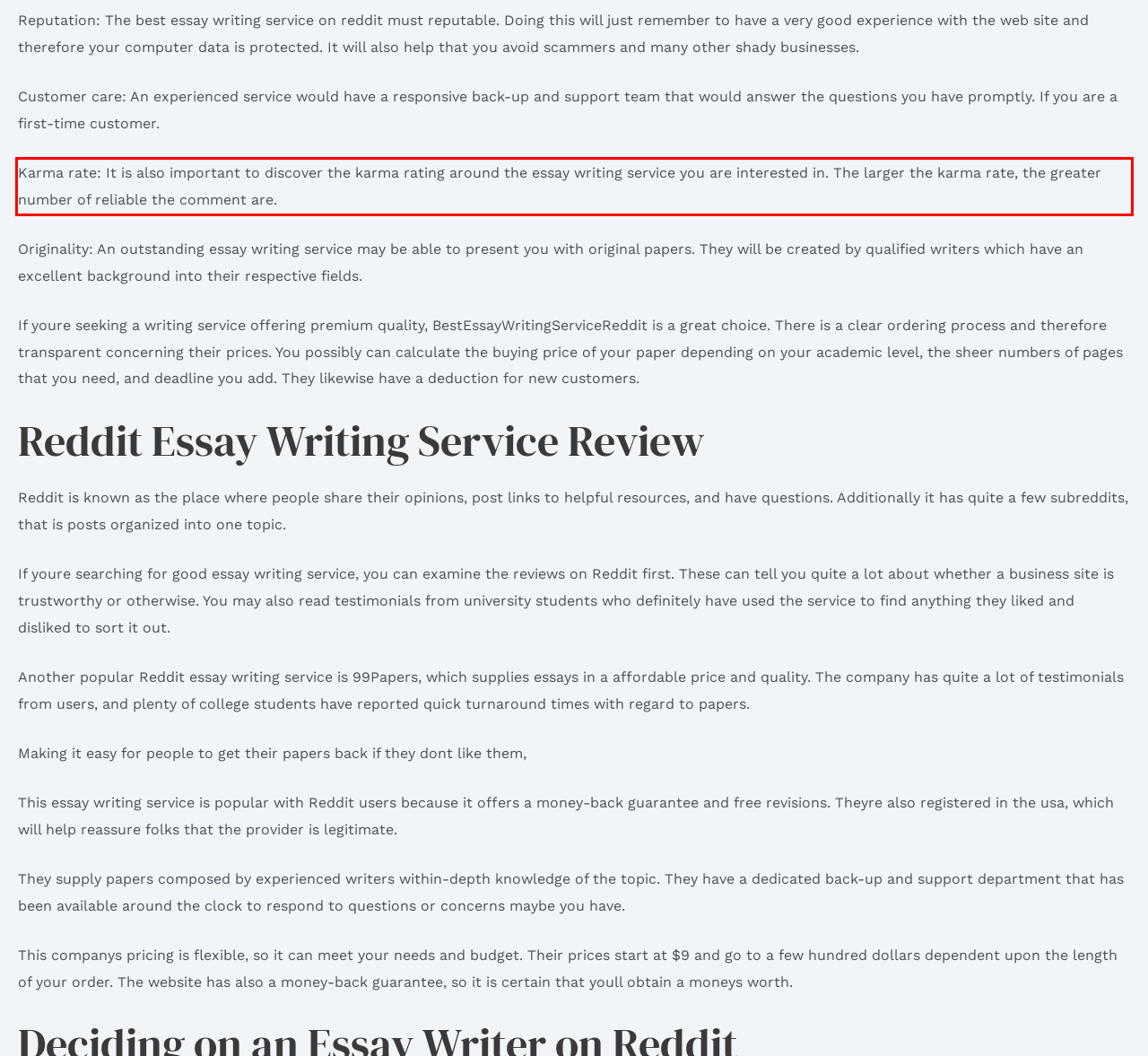Please look at the webpage screenshot and extract the text enclosed by the red bounding box.

Karma rate: It is also important to discover the karma rating around the essay writing service you are interested in. The larger the karma rate, the greater number of reliable the comment are.